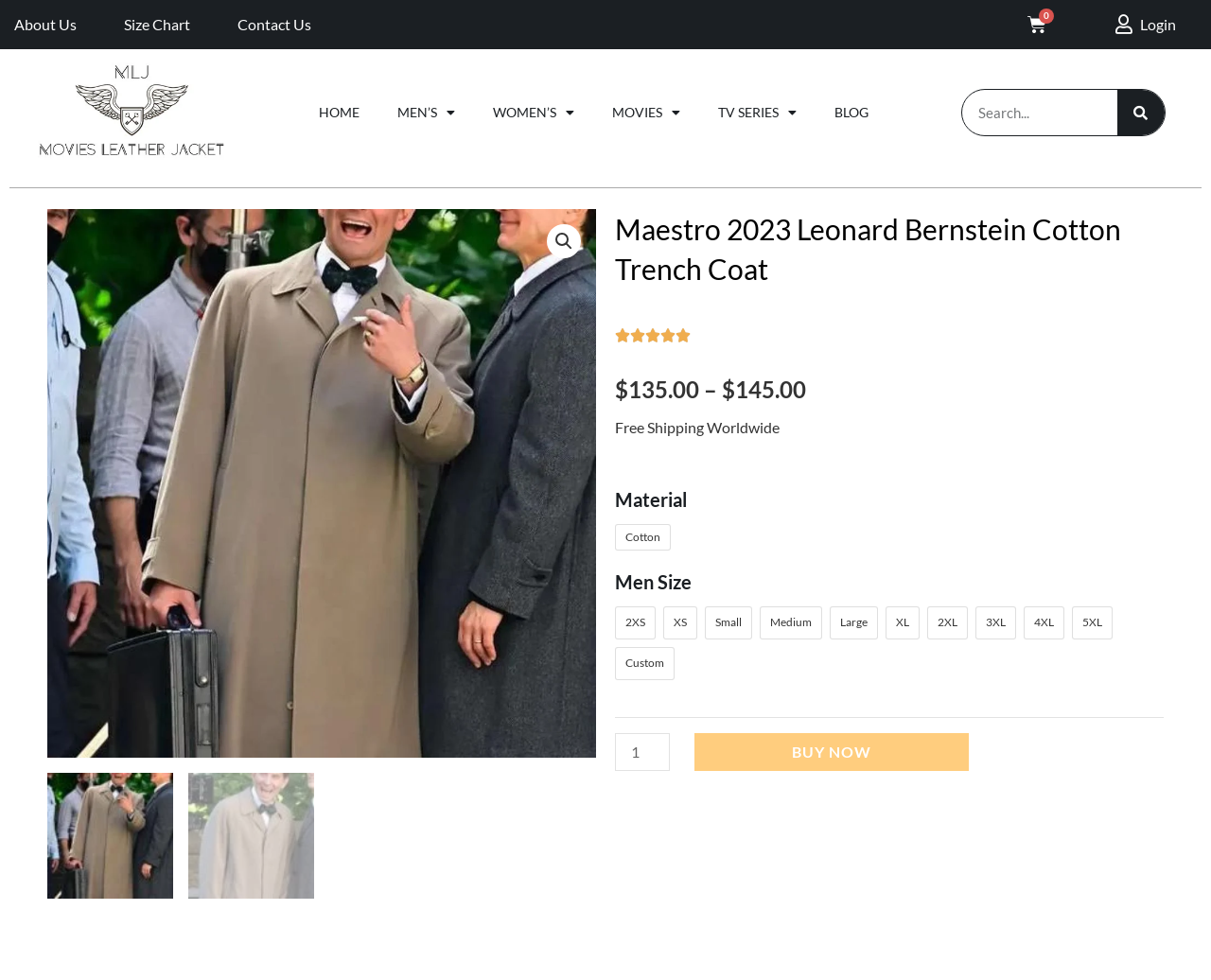Determine the bounding box for the described HTML element: "$0.00 0 Cart". Ensure the coordinates are four float numbers between 0 and 1 in the format [left, top, right, bottom].

[0.827, 0.0, 0.887, 0.05]